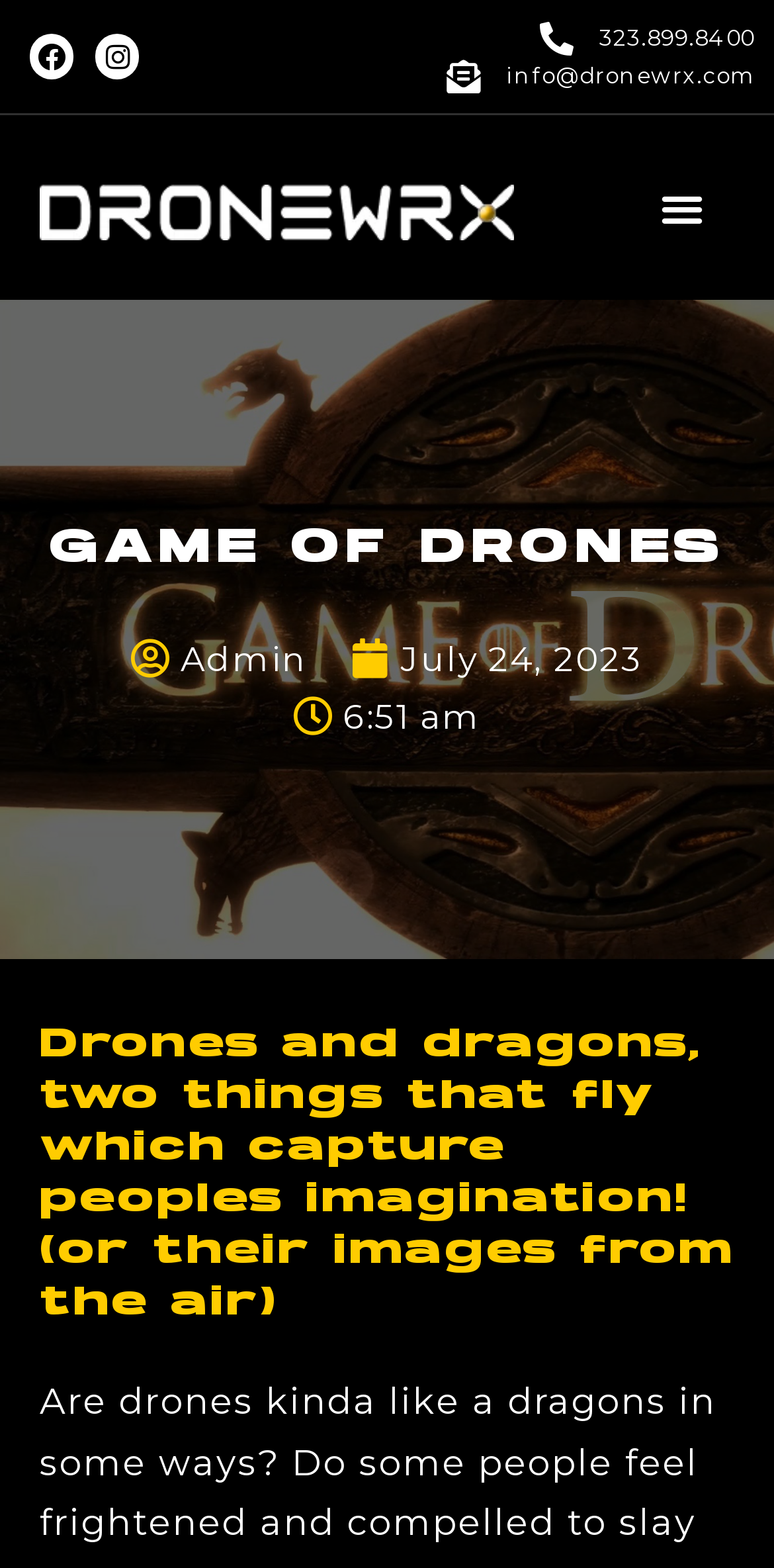Can you identify and provide the main heading of the webpage?

Let's Talk About
Your Project!